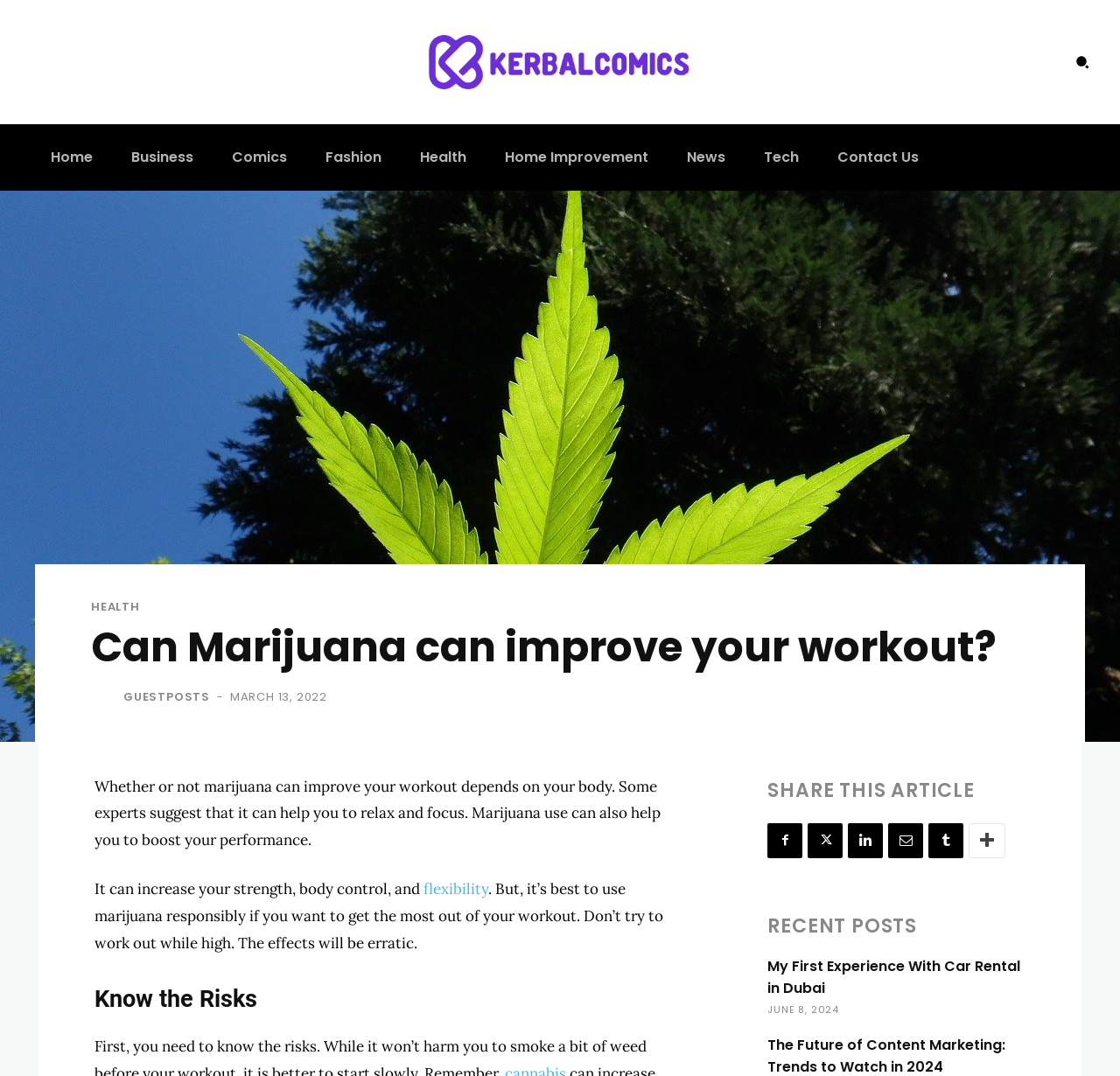Highlight the bounding box coordinates of the element that should be clicked to carry out the following instruction: "View the ABOUT THE ESTATE page". The coordinates must be given as four float numbers ranging from 0 to 1, i.e., [left, top, right, bottom].

None